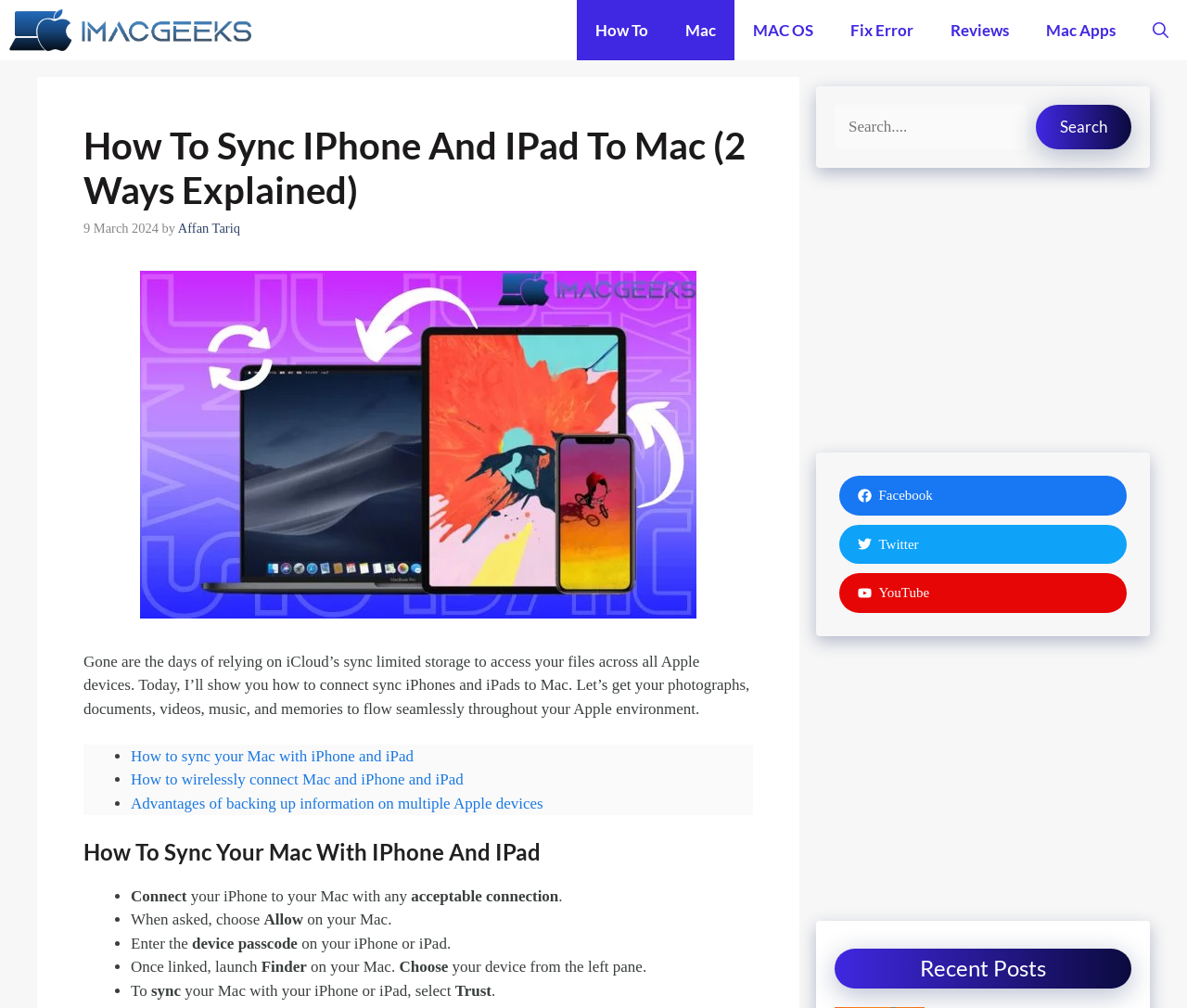Please provide the bounding box coordinate of the region that matches the element description: parent_node: Search name="s" placeholder="Search....". Coordinates should be in the format (top-left x, top-left y, bottom-right x, bottom-right y) and all values should be between 0 and 1.

[0.703, 0.104, 0.865, 0.148]